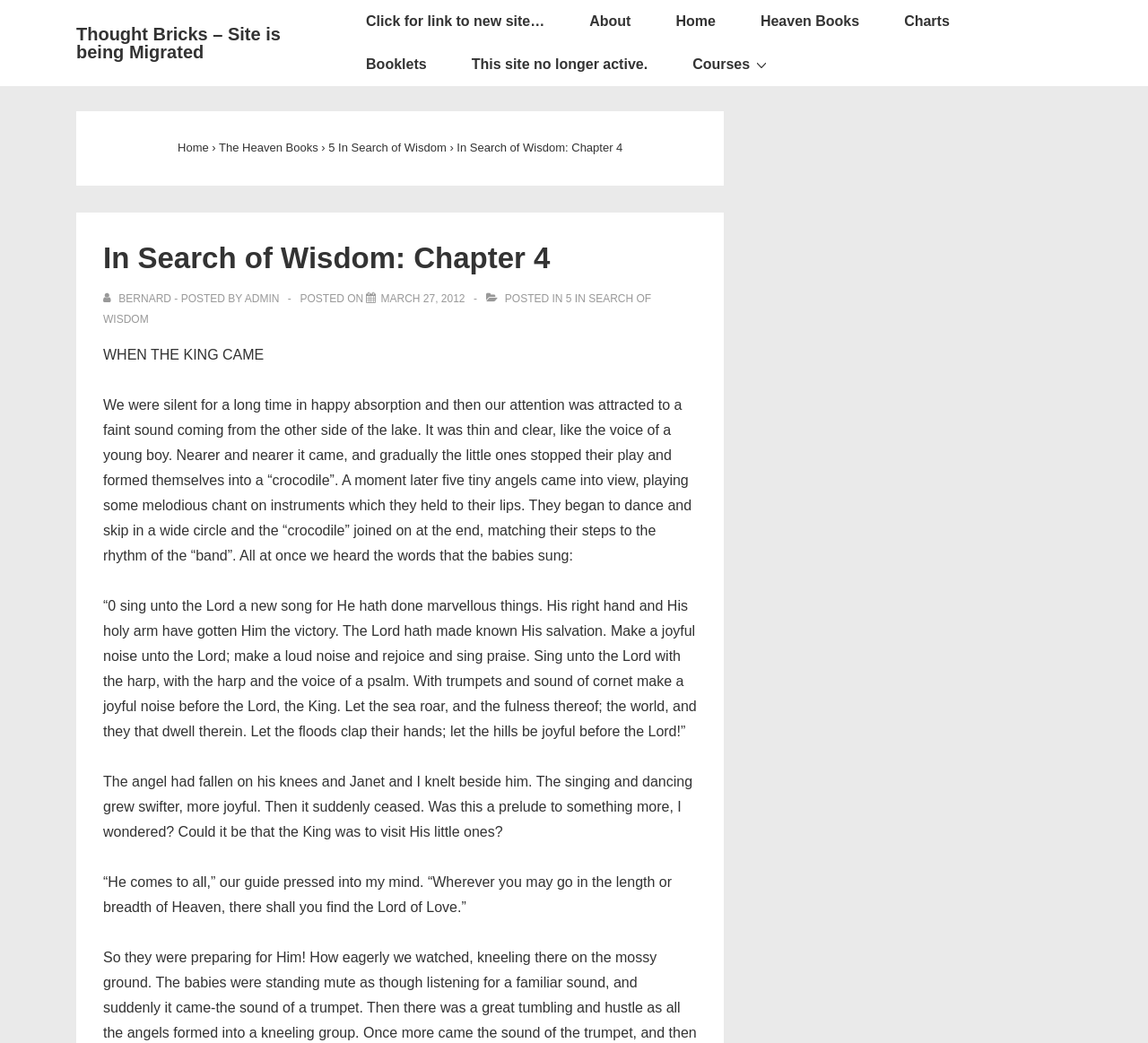Find the bounding box coordinates of the element you need to click on to perform this action: 'Click on the link to the new site'. The coordinates should be represented by four float values between 0 and 1, in the format [left, top, right, bottom].

[0.305, 0.0, 0.498, 0.041]